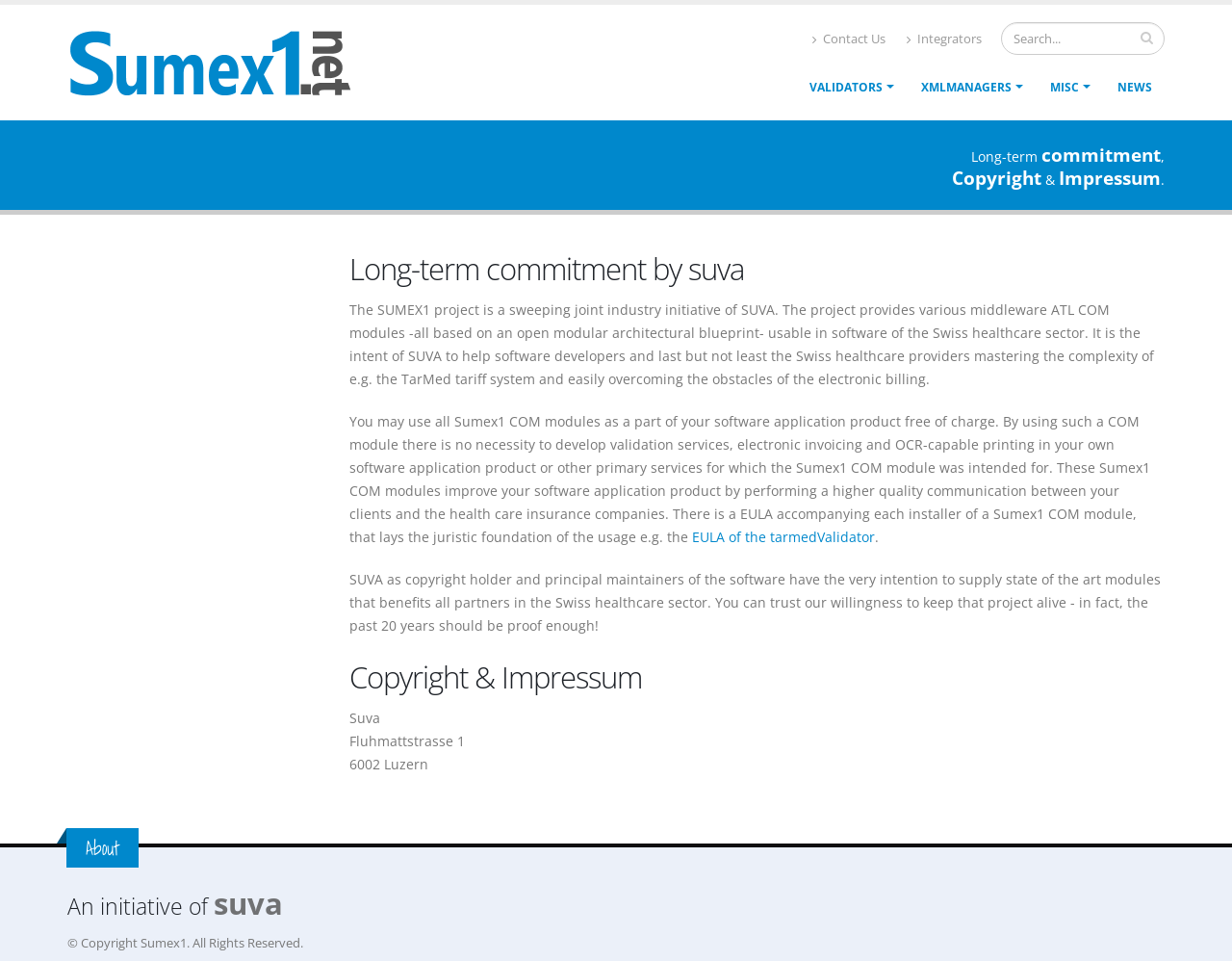Extract the bounding box of the UI element described as: "Privacy Policy".

None